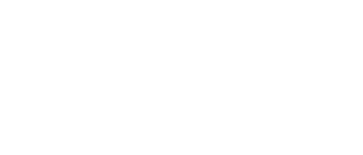Based on the image, provide a detailed response to the question:
What is the purpose of leveraging data?

According to the caption, the purpose of leveraging data is to enhance decision-making, efficiency, and customer satisfaction, which implies that data is crucial for making informed decisions and improving overall business performance.